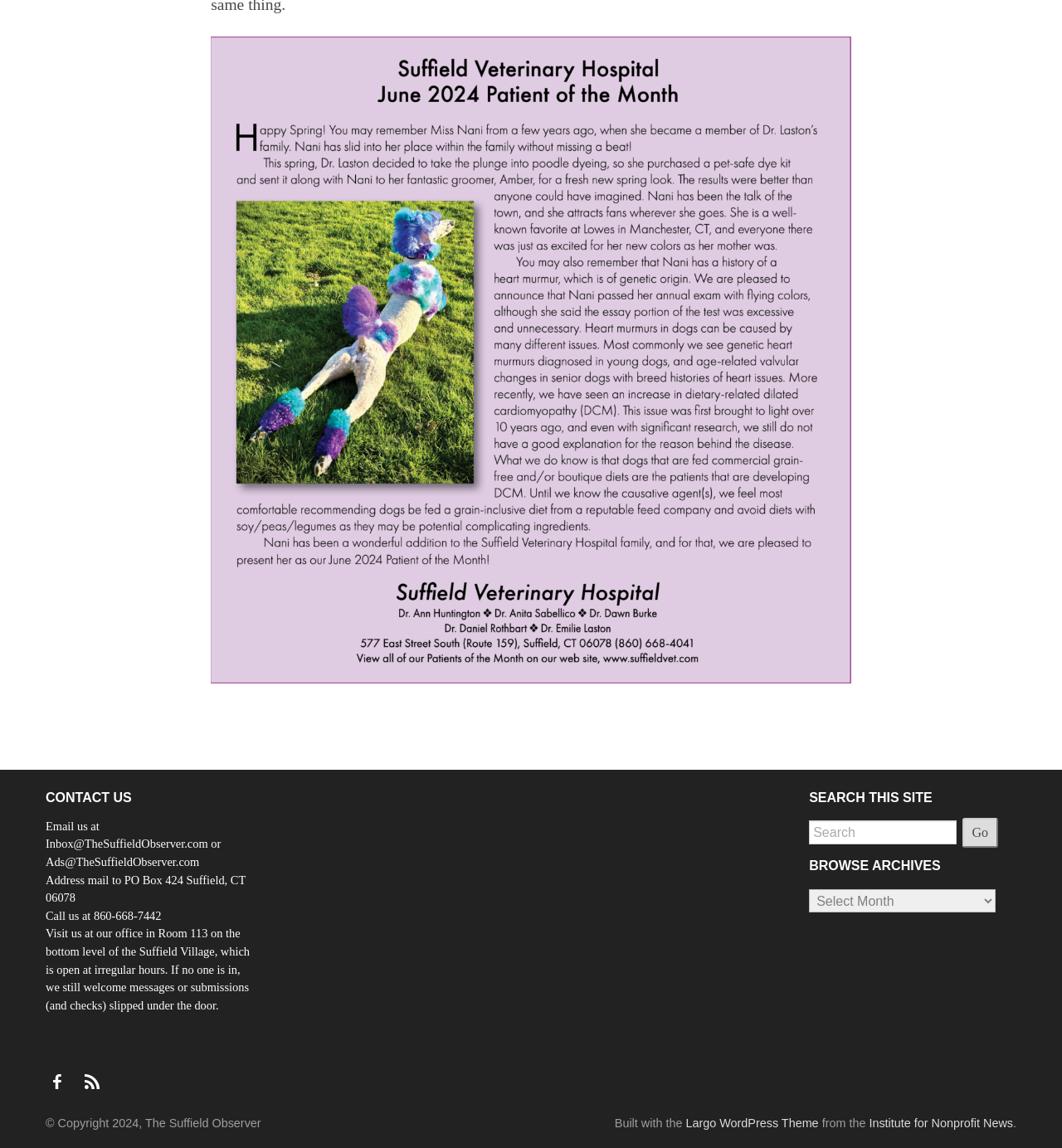What is the email address to contact the Suffield Observer?
Answer the question with a single word or phrase by looking at the picture.

Inbox@TheSuffieldObserver.com or Ads@TheSuffieldObserver.com